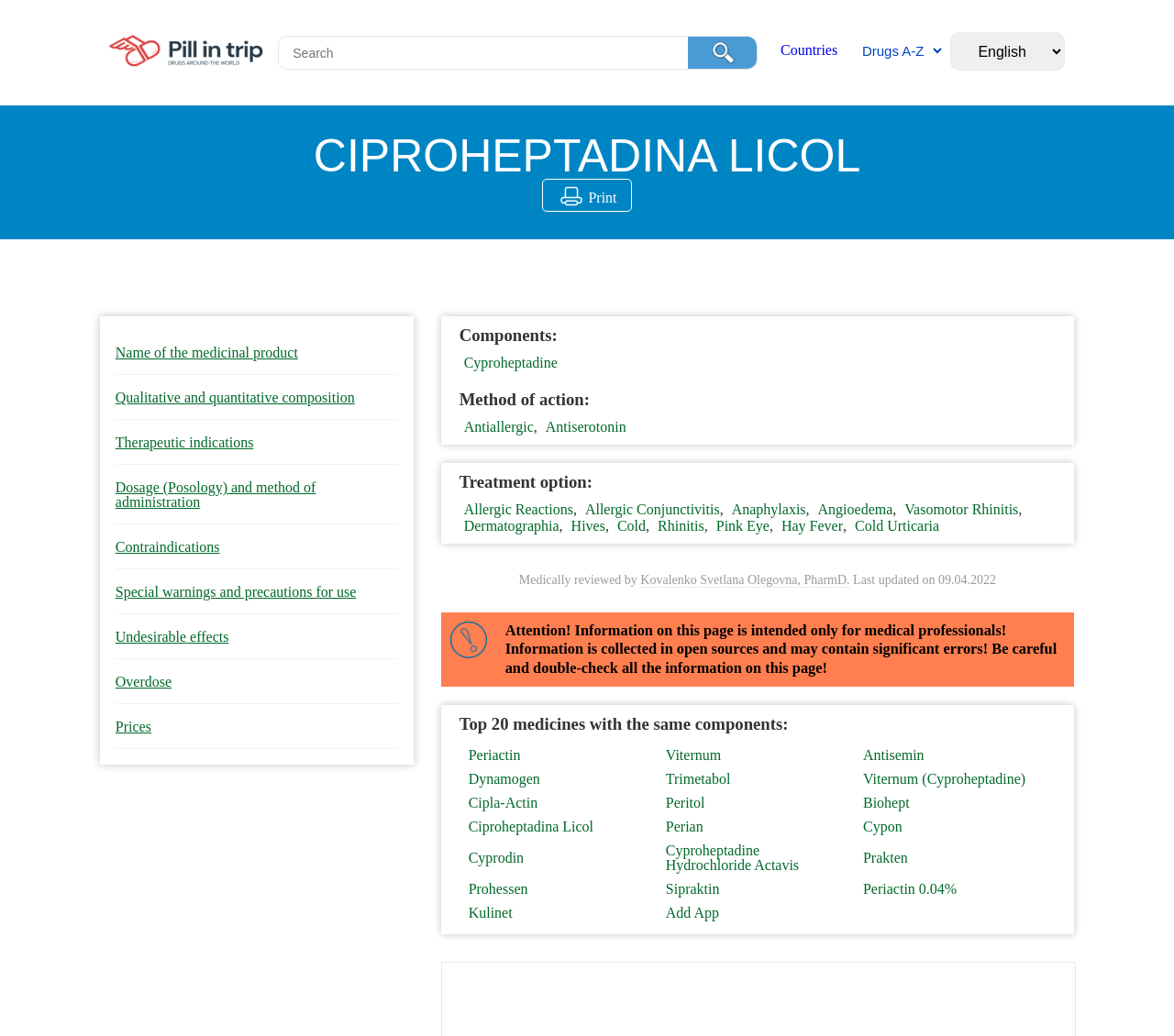How many medicines with the same components are listed on this page?
Provide a short answer using one word or a brief phrase based on the image.

20